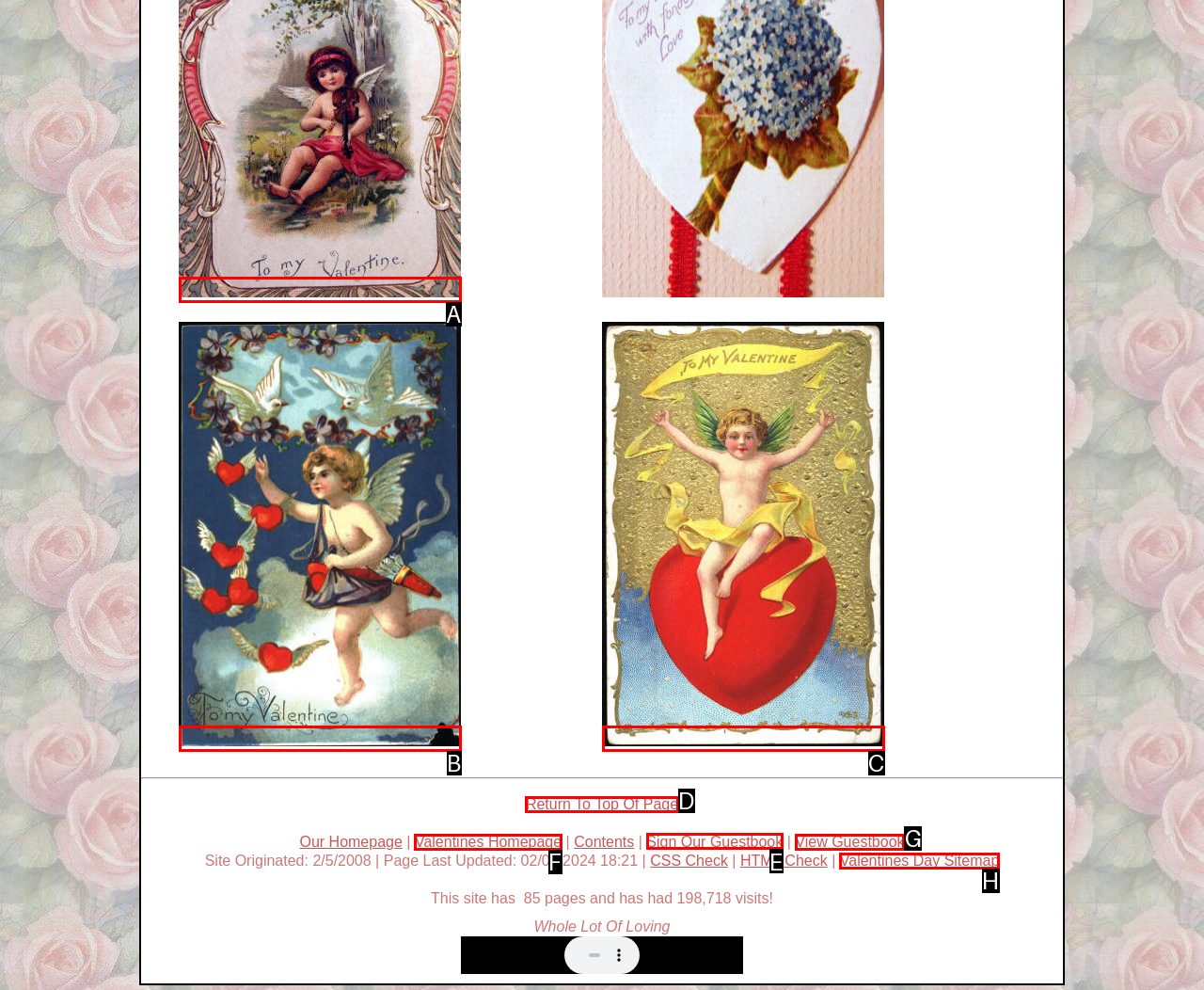Indicate which lettered UI element to click to fulfill the following task: Reply to the message
Provide the letter of the correct option.

None